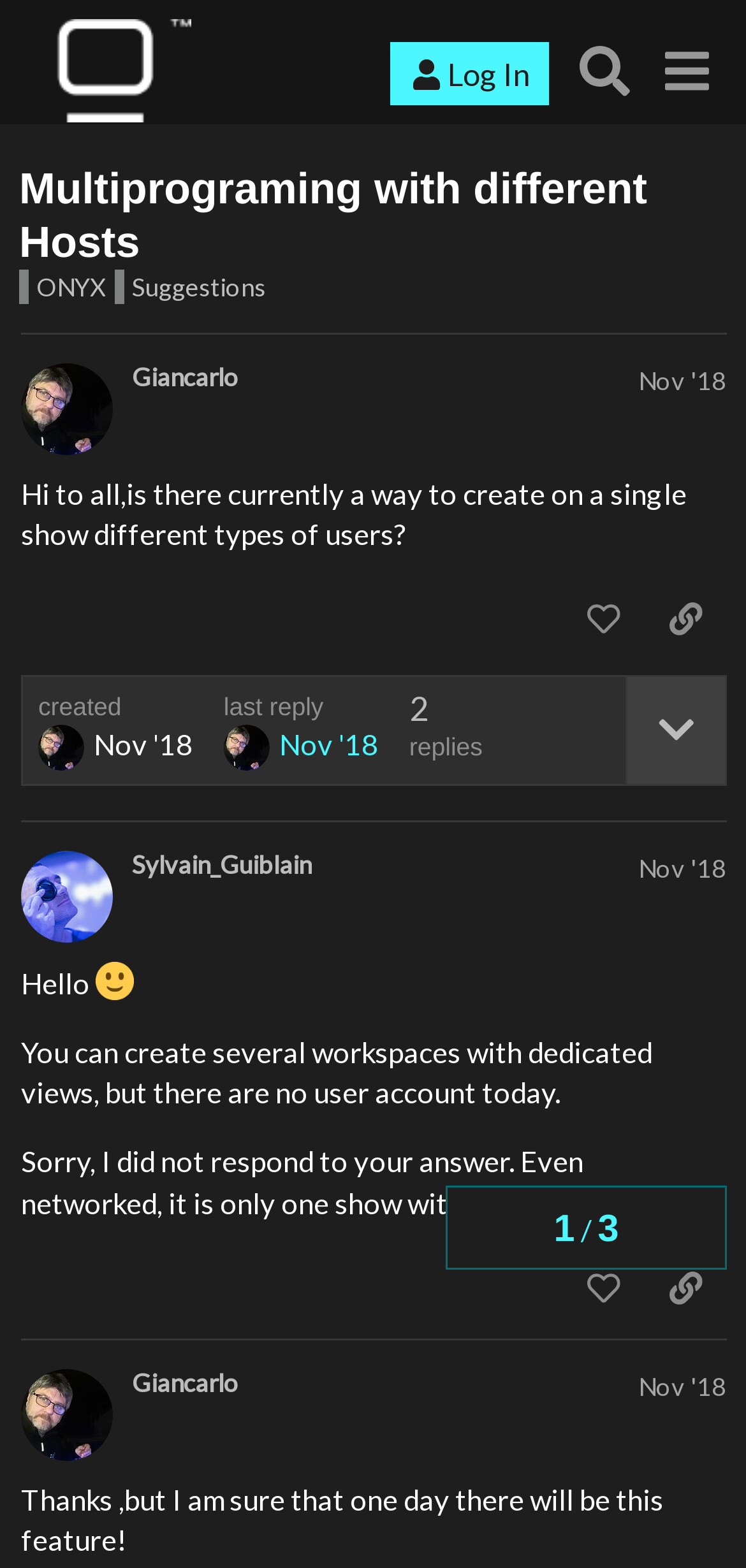What is the topic of the discussion?
Utilize the image to construct a detailed and well-explained answer.

I looked at the heading of the page and found the text 'Multiprograming with different Hosts' which indicates the topic of the discussion.